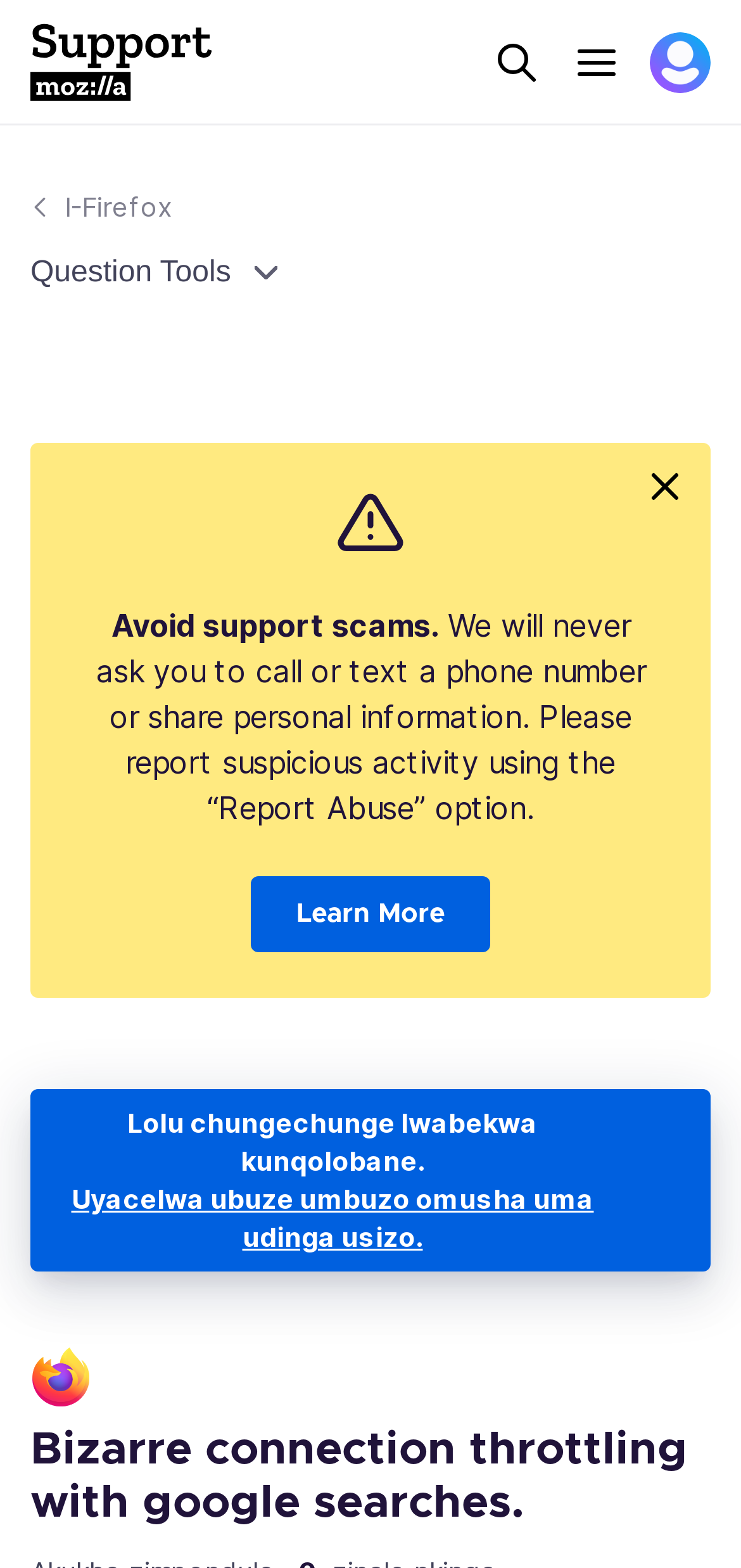Please locate the bounding box coordinates of the element that should be clicked to complete the given instruction: "Open the Menu".

[0.764, 0.02, 0.846, 0.059]